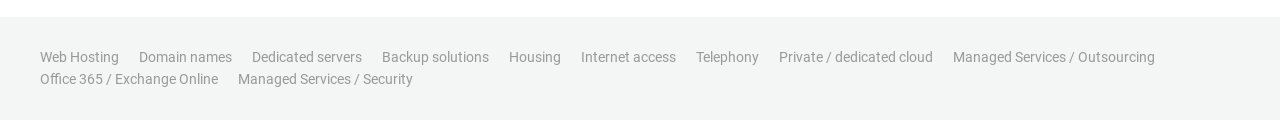Given the description Managed Services / Outsourcing, predict the bounding box coordinates of the UI element. Ensure the coordinates are in the format (top-left x, top-left y, bottom-right x, bottom-right y) and all values are between 0 and 1.

[0.745, 0.409, 0.902, 0.542]